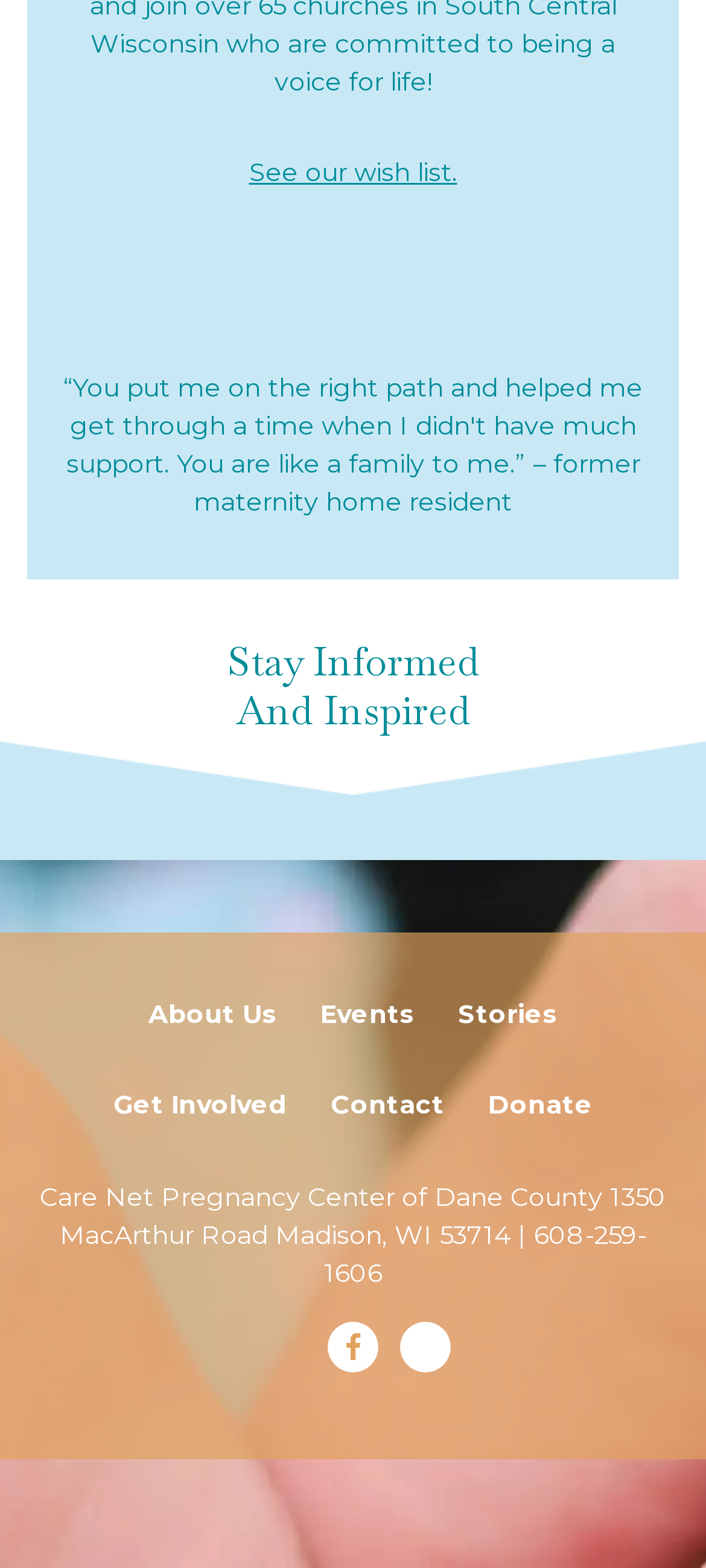Please specify the bounding box coordinates of the clickable region necessary for completing the following instruction: "Call 608-259-1606". The coordinates must consist of four float numbers between 0 and 1, i.e., [left, top, right, bottom].

[0.459, 0.777, 0.915, 0.822]